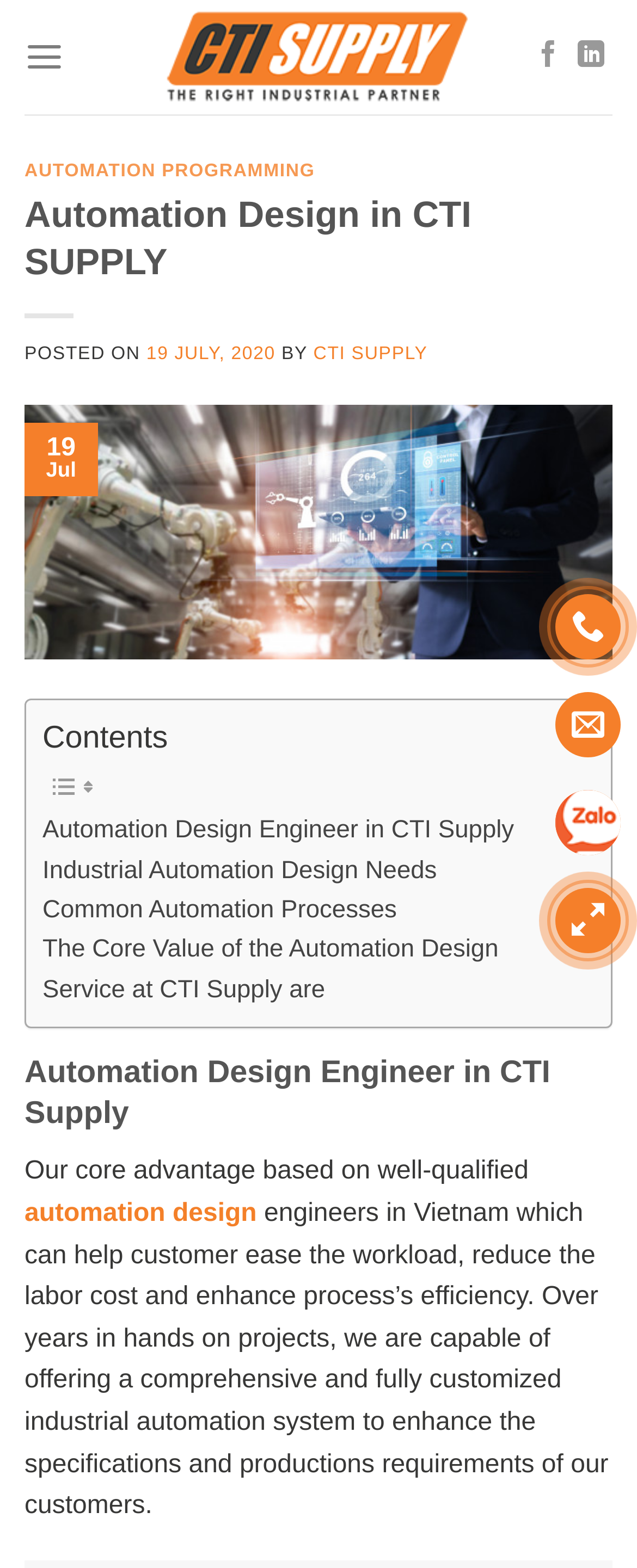Carefully examine the image and provide an in-depth answer to the question: What is the purpose of the automation design engineer?

I found the paragraph that describes the core advantage of the automation design engineer, which states that they can help customers ease the workload, reduce the labor cost, and enhance process's efficiency.